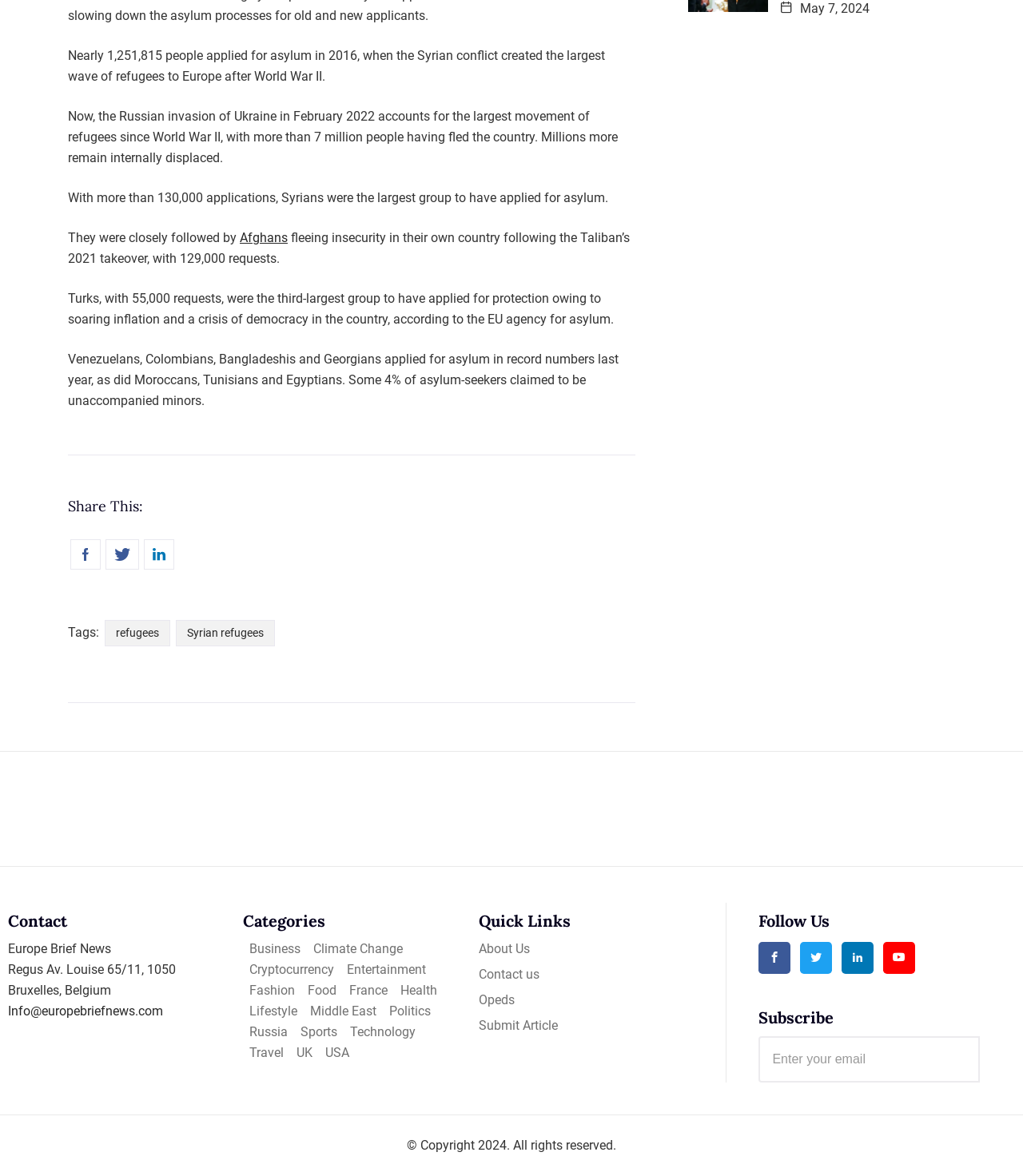Specify the bounding box coordinates of the area to click in order to execute this command: 'Read more about refugees'. The coordinates should consist of four float numbers ranging from 0 to 1, and should be formatted as [left, top, right, bottom].

[0.102, 0.527, 0.166, 0.549]